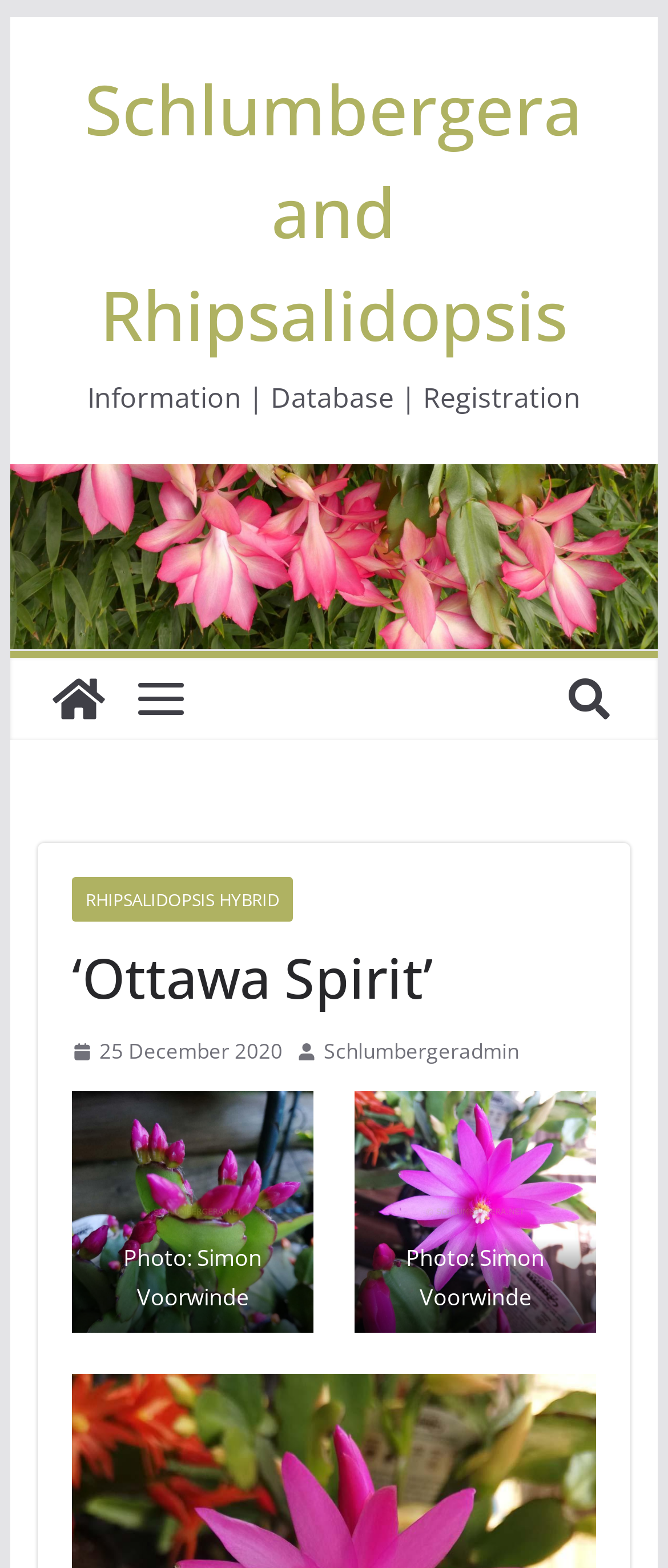Identify the bounding box coordinates necessary to click and complete the given instruction: "Go to 'RHIPSALIDOPSIS HYBRID' page".

[0.107, 0.559, 0.438, 0.587]